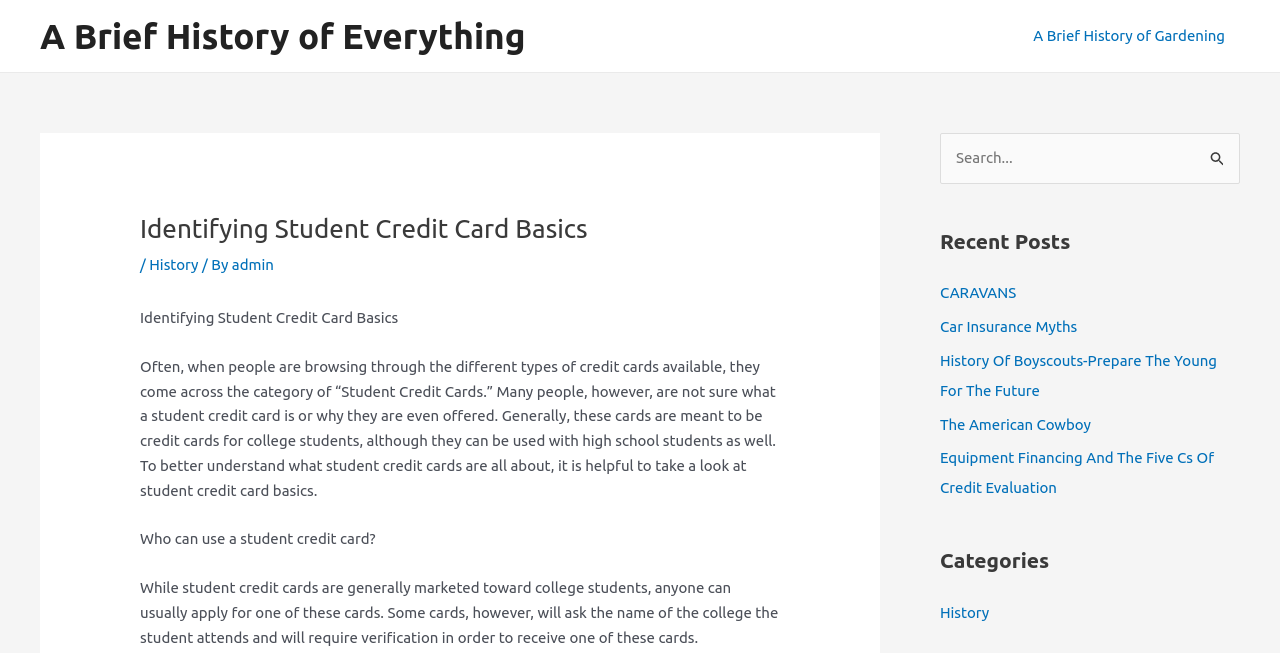Give a detailed account of the webpage's layout and content.

The webpage is about identifying student credit card basics, with a brief history of everything. At the top, there is a link "A Brief History of Everything" and a navigation menu "Site Navigation" on the right side. Below the navigation menu, there is a header section with a heading "Identifying Student Credit Card Basics" and a subheading "History / By admin". 

The main content of the webpage is divided into sections. The first section explains what student credit cards are, who can use them, and their purpose. The text is quite lengthy and provides detailed information about student credit cards. 

On the right side of the webpage, there are three complementary sections. The first section has a search bar with a search button and a magnifying glass icon. The second section displays recent posts with links to various articles, including "CARAVANS", "Car Insurance Myths", and "The American Cowboy". The third section lists categories, with a link to "History".